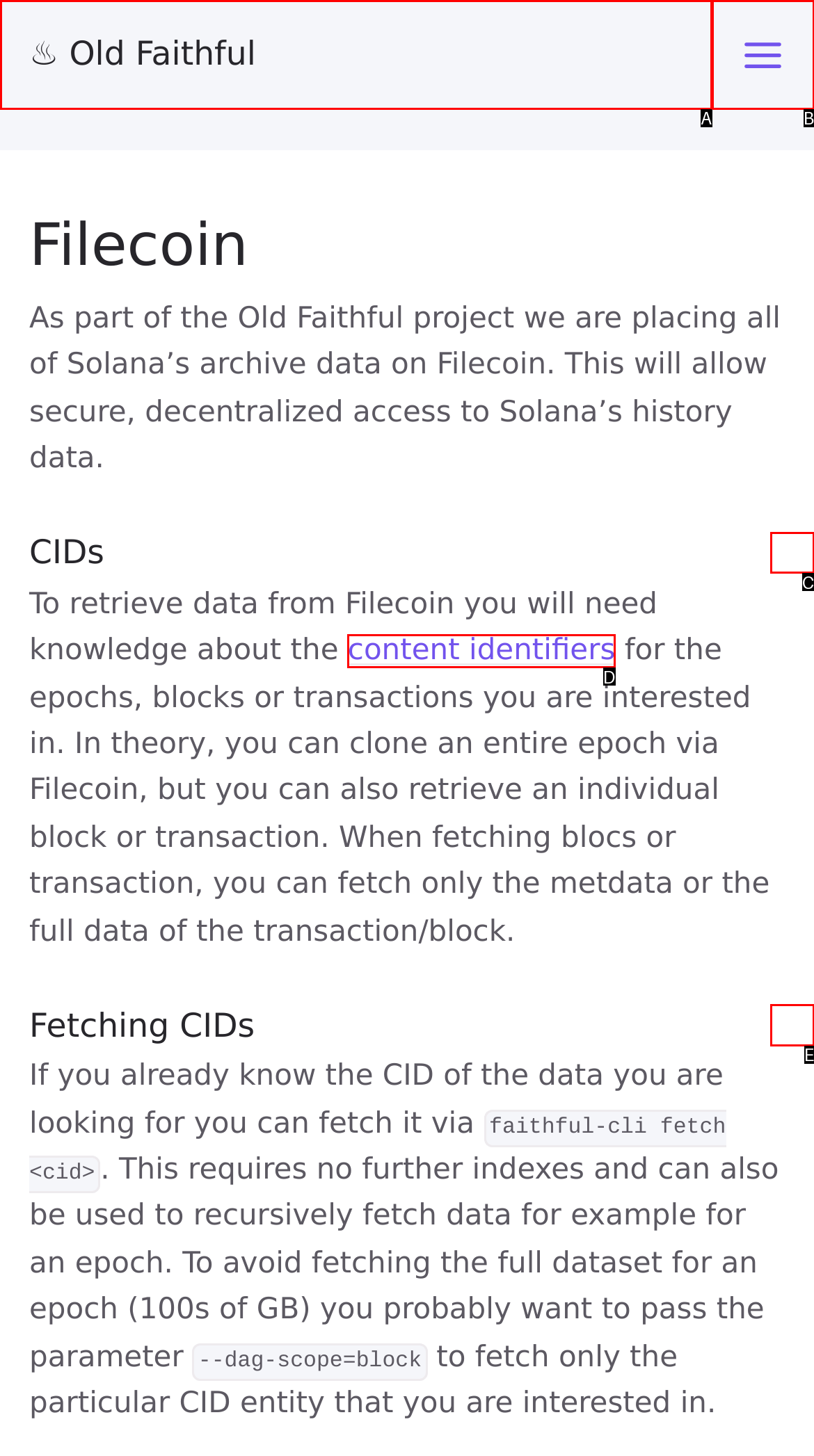Select the option that matches this description: parent_node: Fetching CIDs
Answer by giving the letter of the chosen option.

E